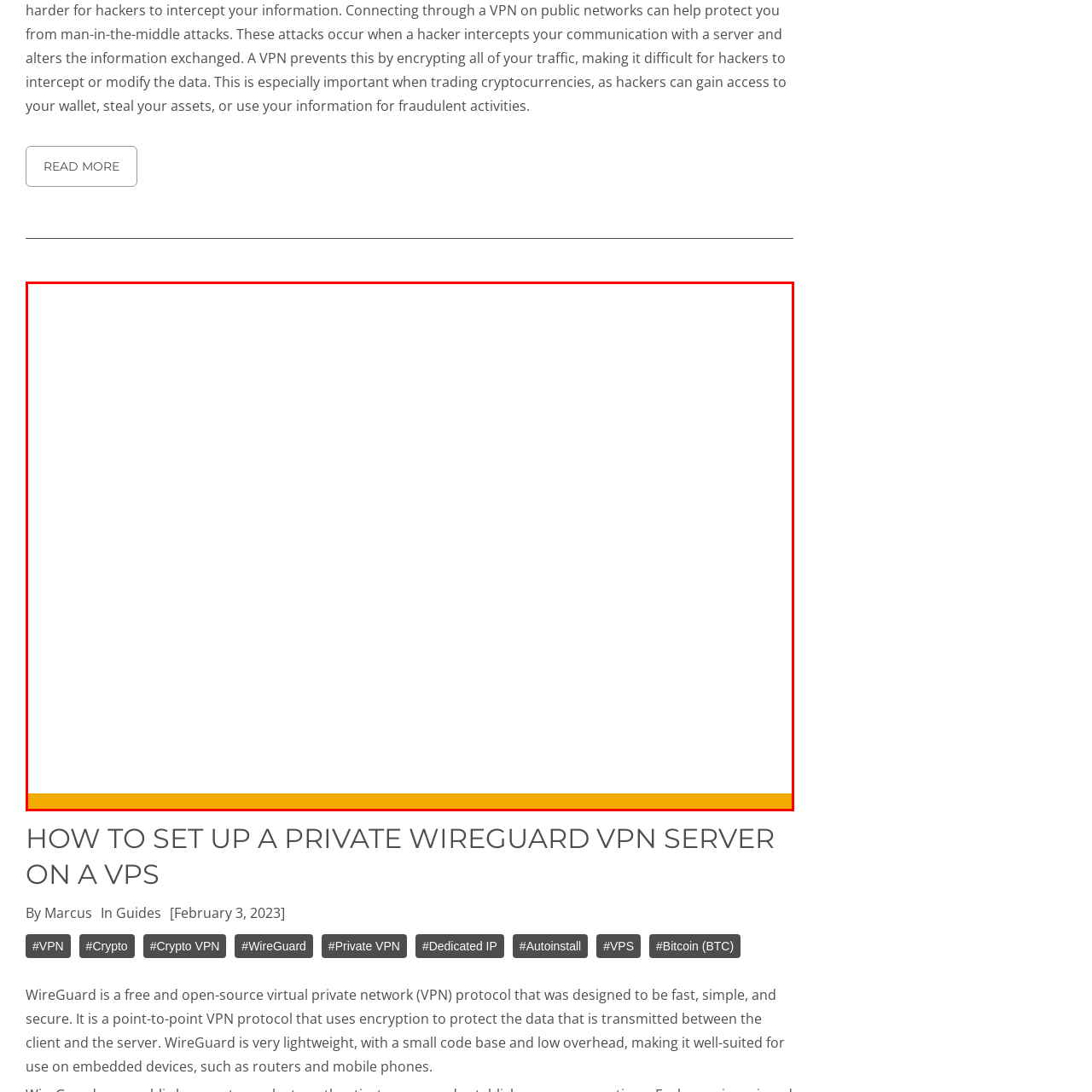Analyze the image surrounded by the red outline and answer the ensuing question with as much detail as possible based on the image:
What is the focus of the guide?

The guide focuses on explaining the process of establishing a virtual private network that is fast, secure, and suitable for various devices, specifically using WireGuard technology.